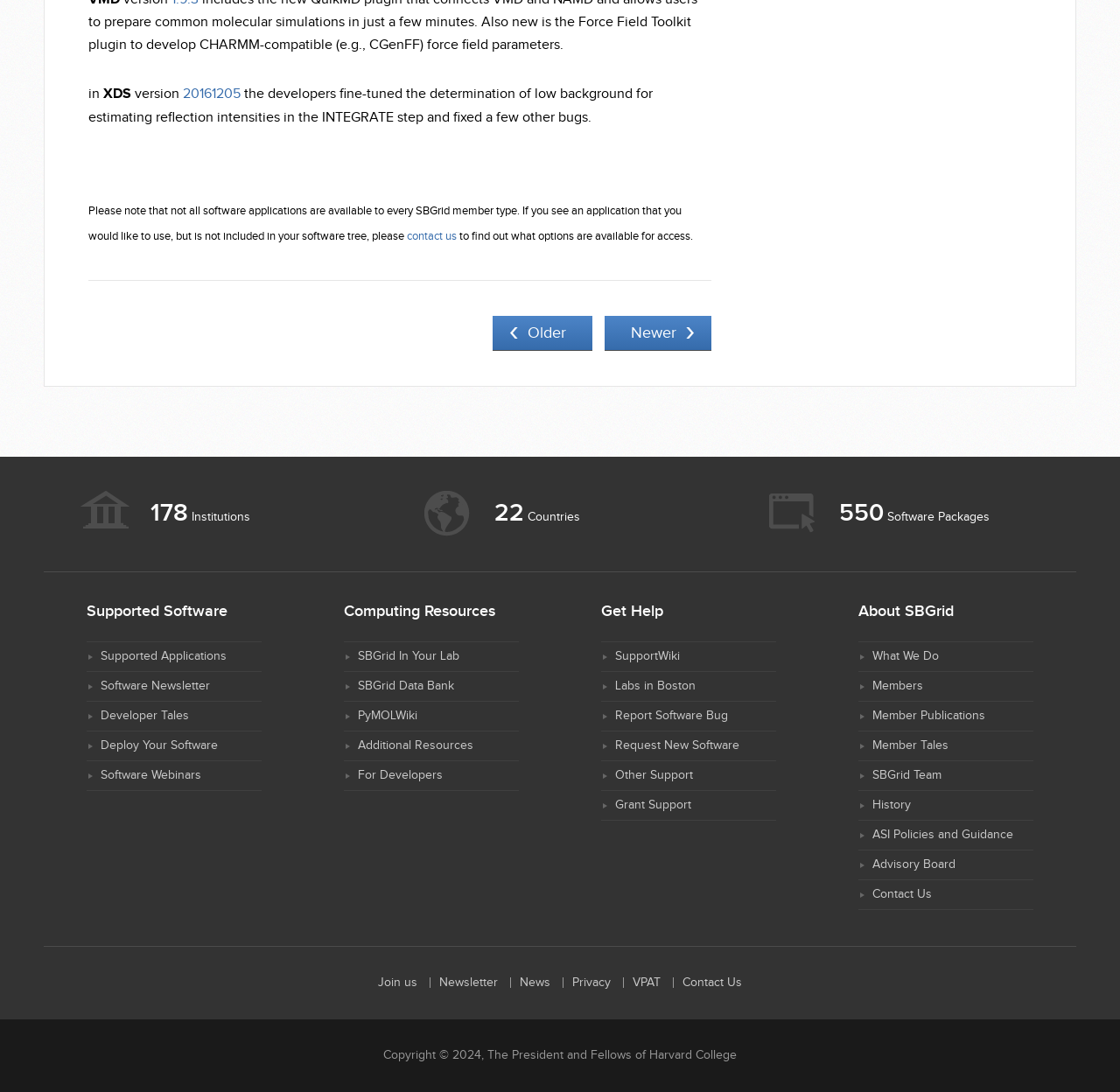Kindly determine the bounding box coordinates for the area that needs to be clicked to execute this instruction: "View supported software".

[0.09, 0.595, 0.202, 0.608]